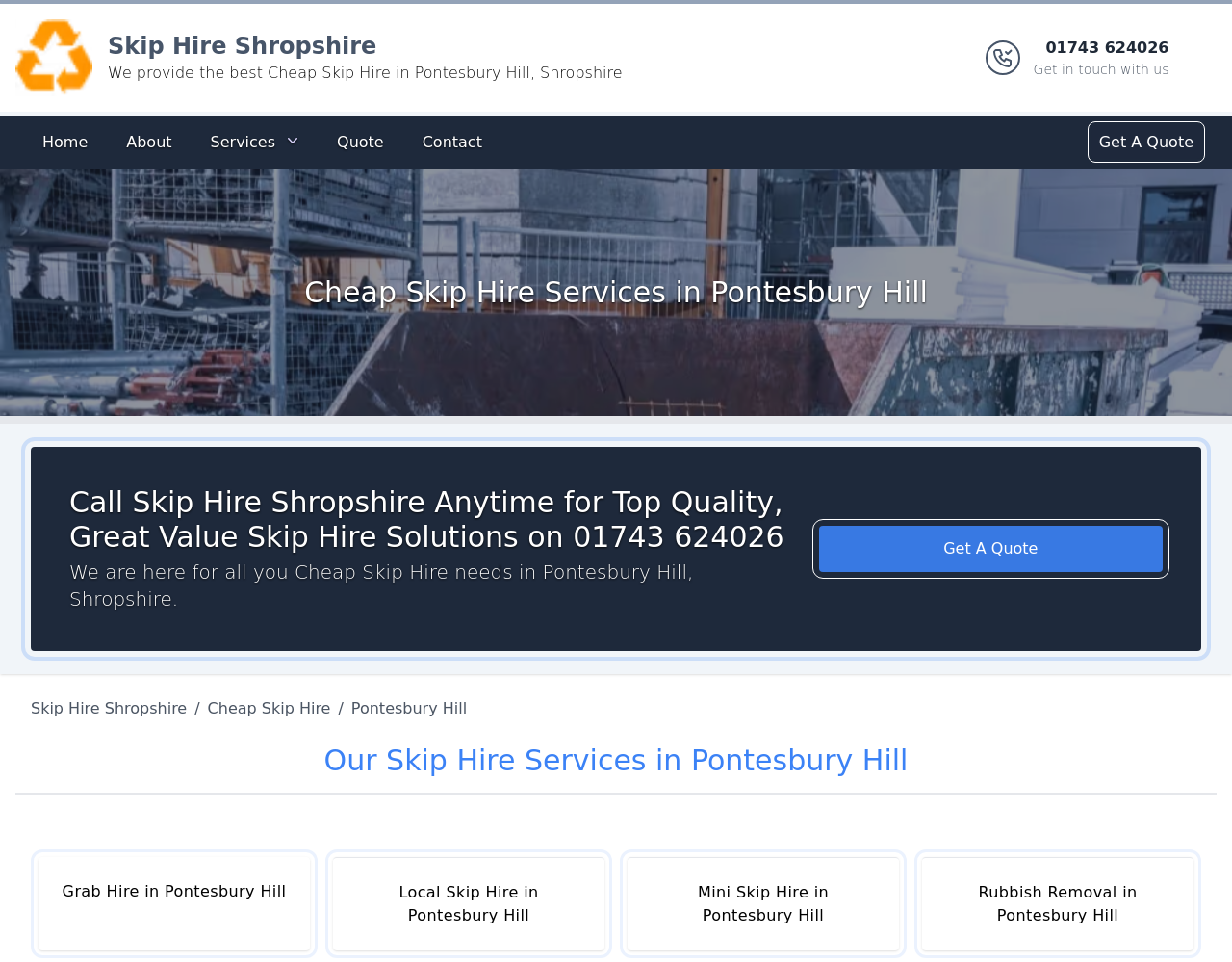Find the bounding box coordinates of the area to click in order to follow the instruction: "View services".

[0.161, 0.128, 0.252, 0.168]